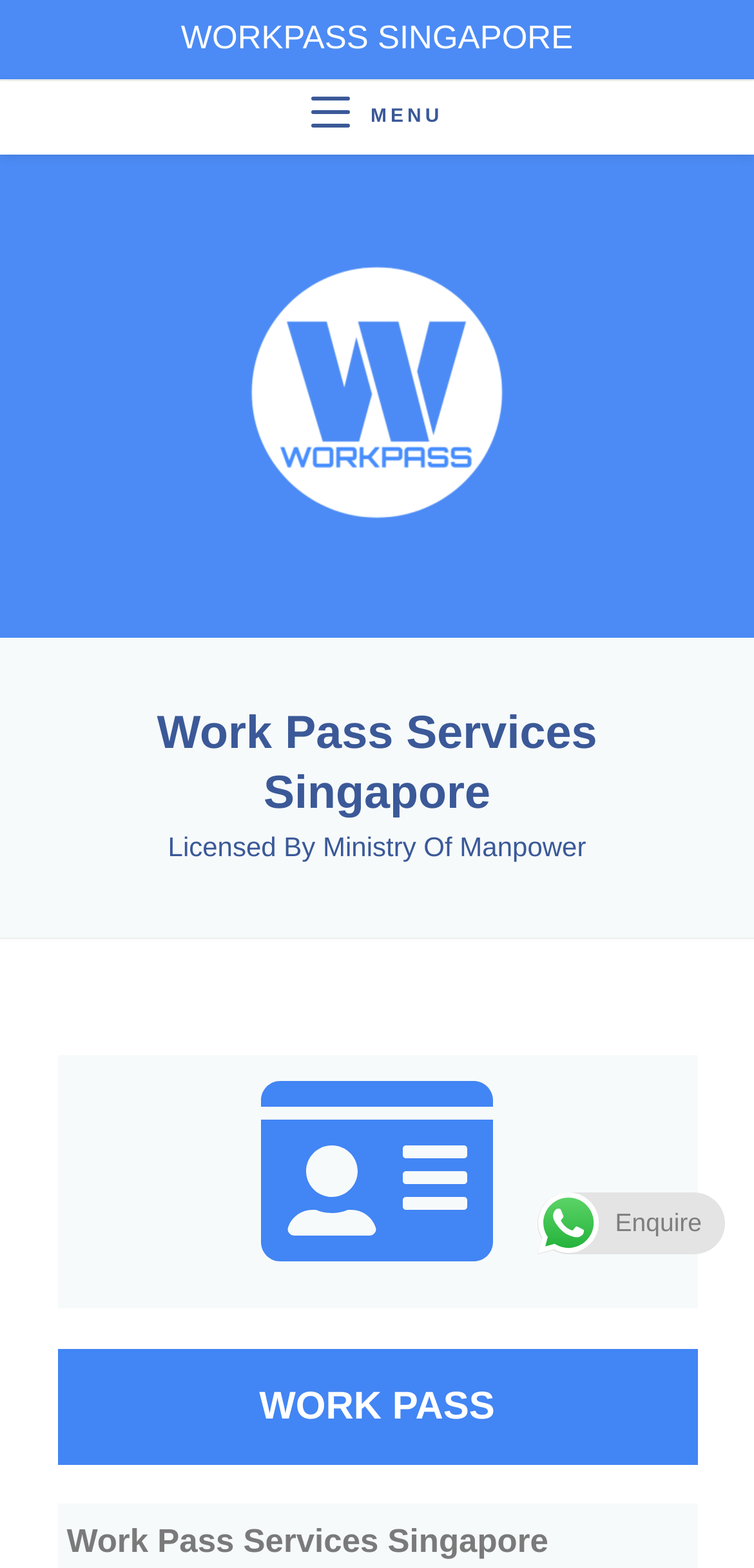What is the ministry that licensed the company?
Utilize the image to construct a detailed and well-explained answer.

The ministry that licensed the company can be found at the top of the webpage, which is 'Licensed By Ministry Of Manpower'. This suggests that the ministry that licensed the company is Ministry Of Manpower.